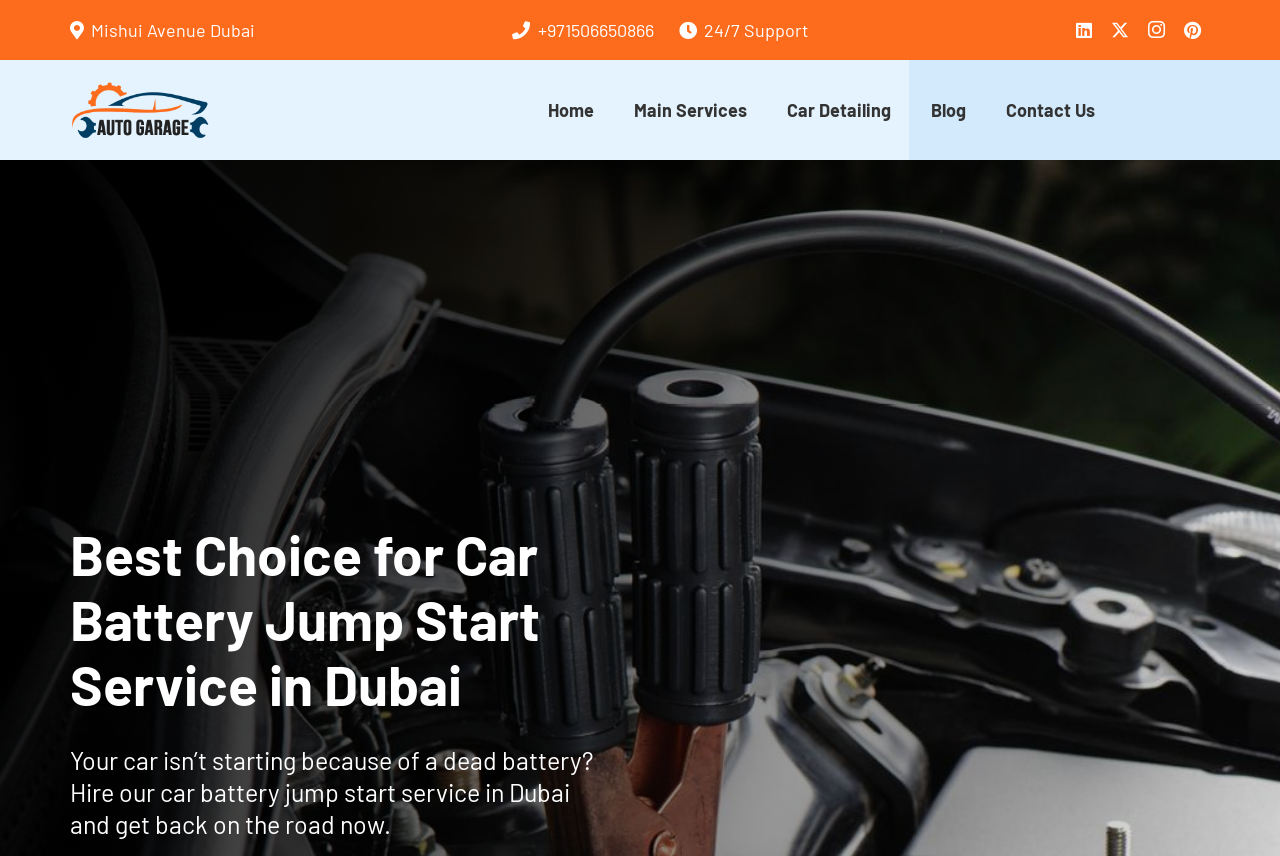Please provide the main heading of the webpage content.

Best Choice for Car Battery Jump Start Service in Dubai